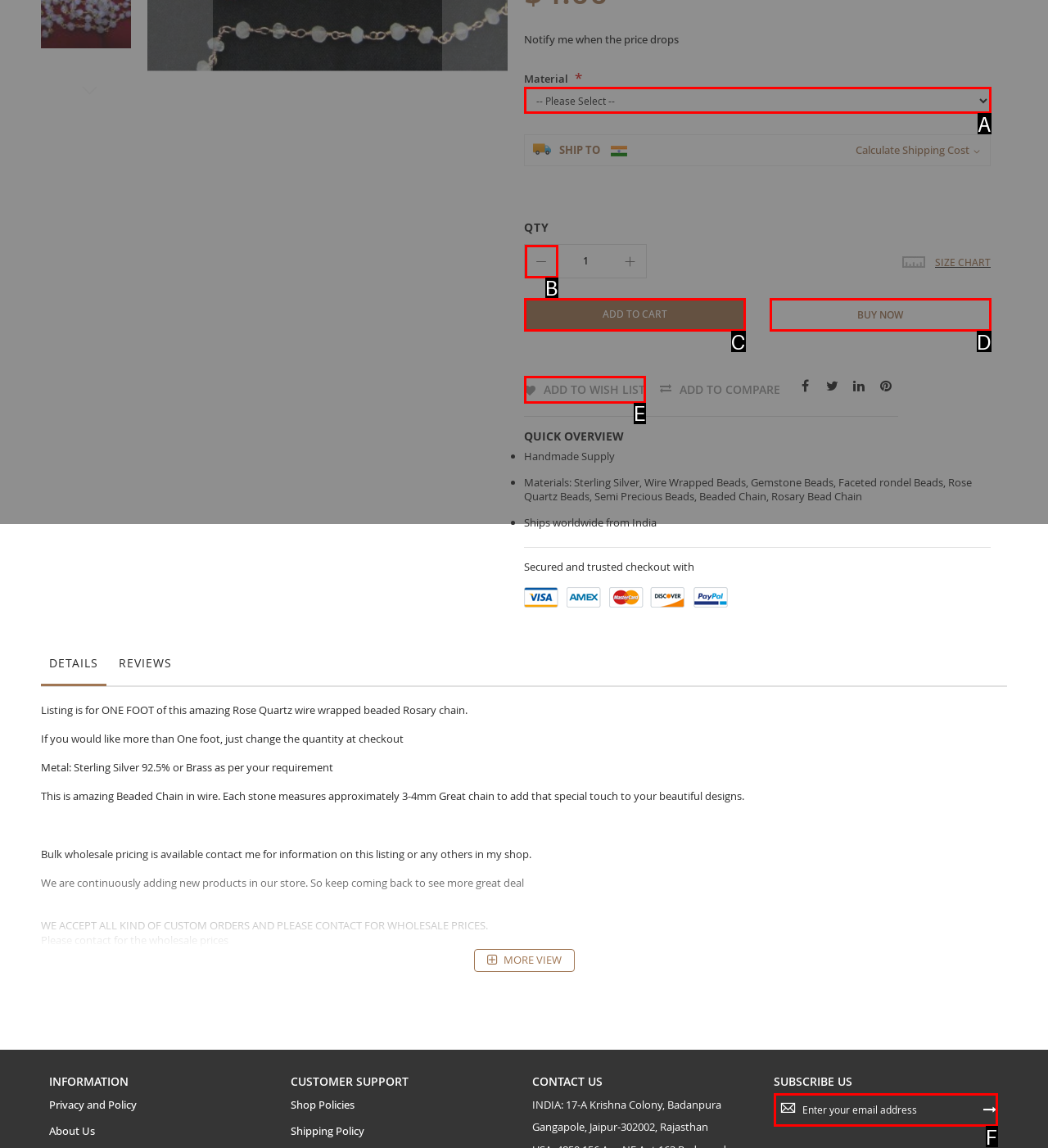Given the description: name="email" placeholder="Enter your email address", pick the option that matches best and answer with the corresponding letter directly.

F